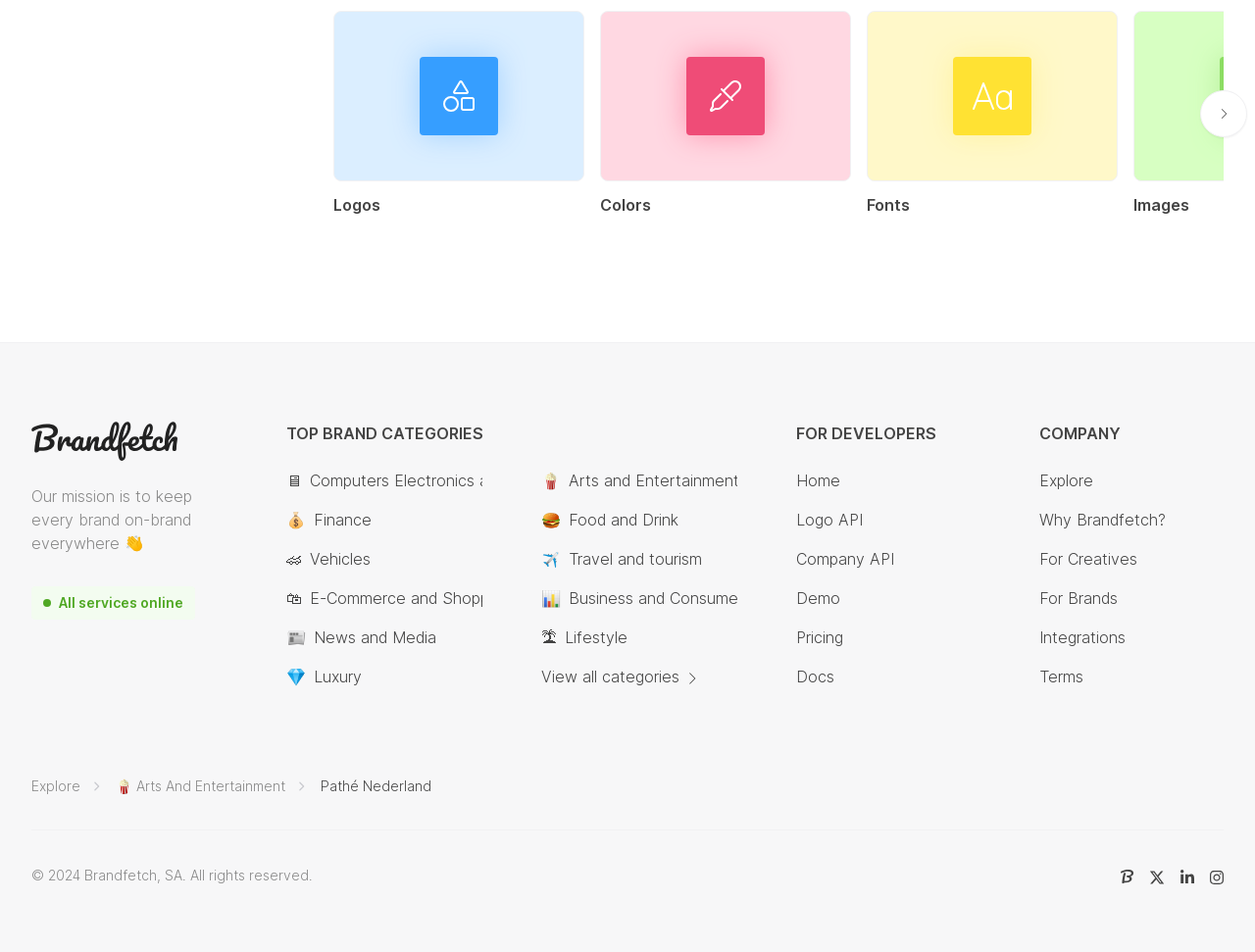Answer in one word or a short phrase: 
How many brand categories are listed?

10